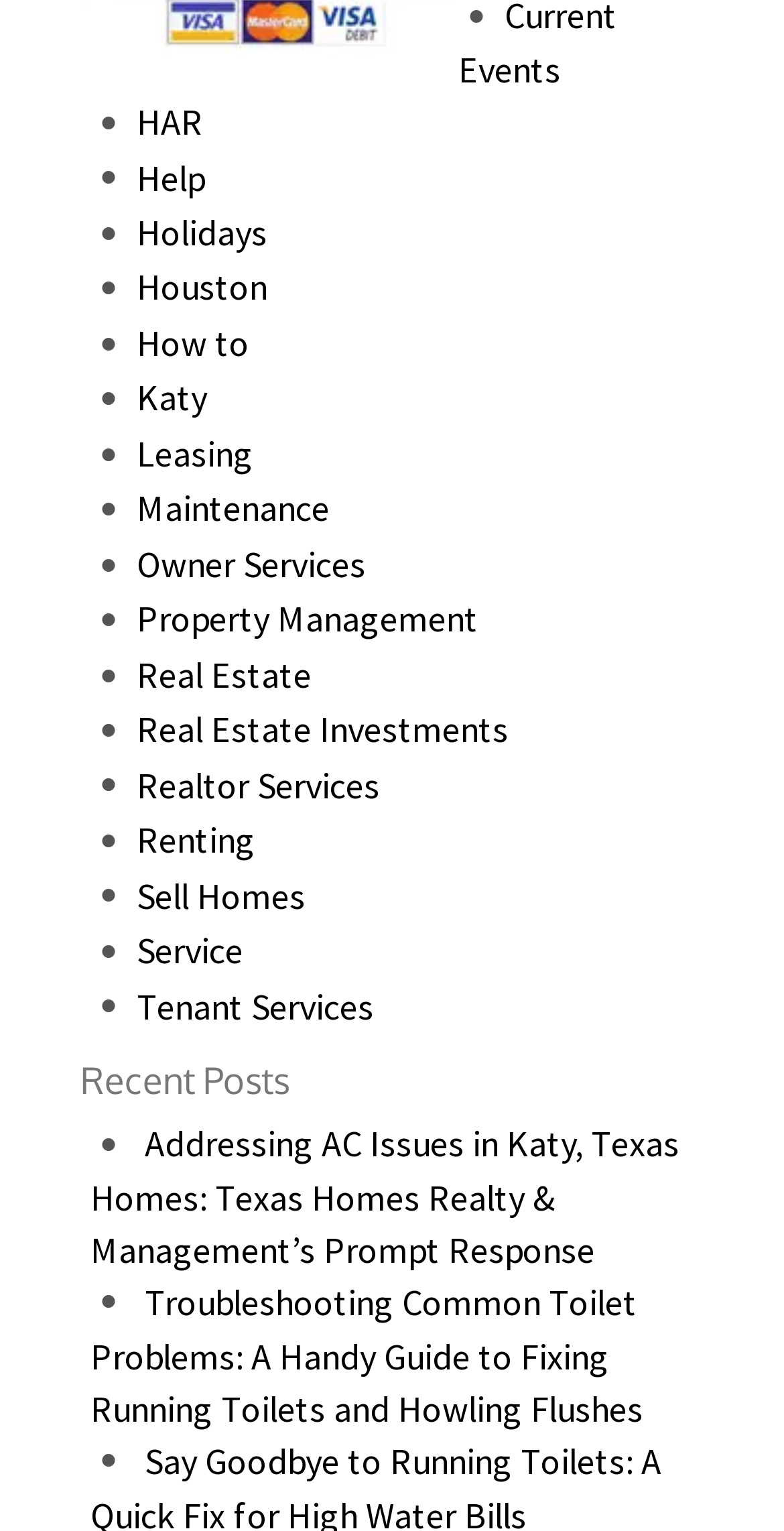Find the bounding box coordinates of the area to click in order to follow the instruction: "View 'Addressing AC Issues in Katy, Texas Homes: Texas Homes Realty & Management’s Prompt Response'".

[0.115, 0.732, 0.867, 0.832]